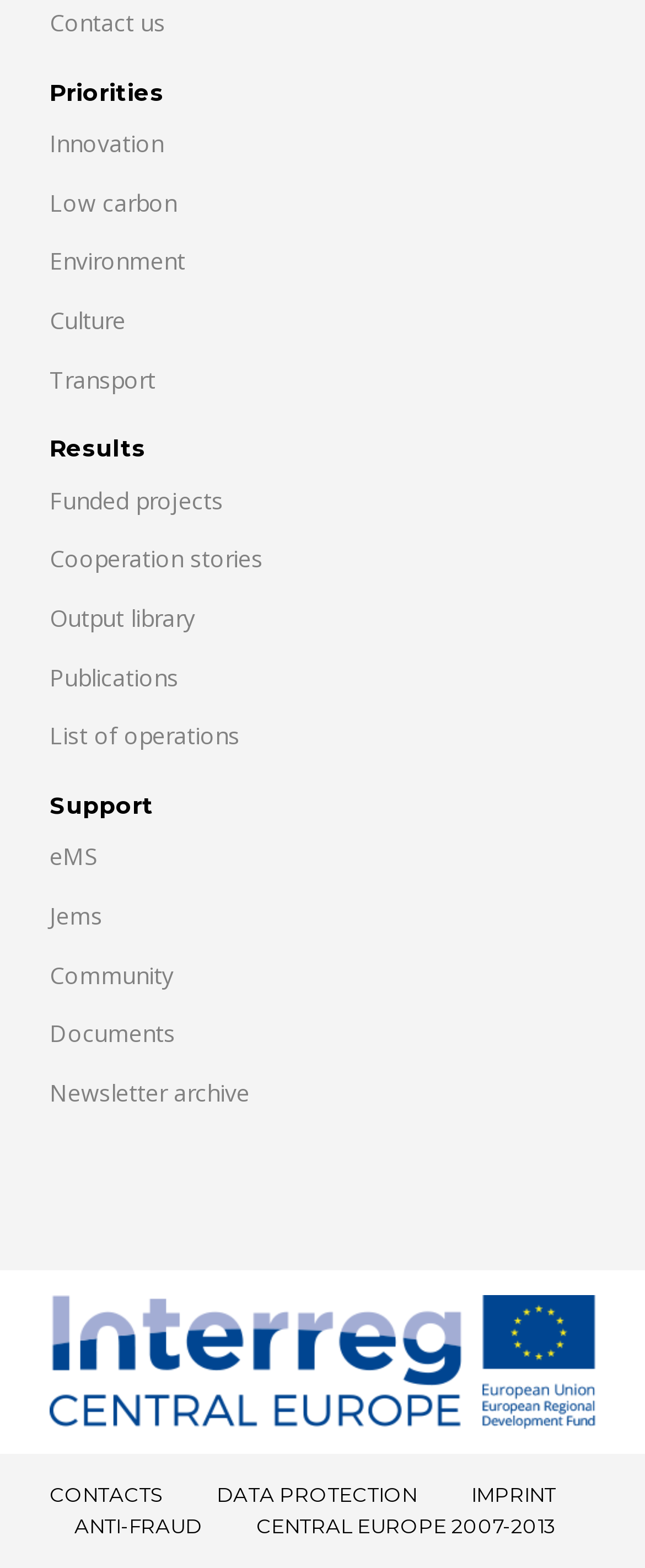What is the first priority listed?
Based on the image, answer the question with a single word or brief phrase.

Priorities